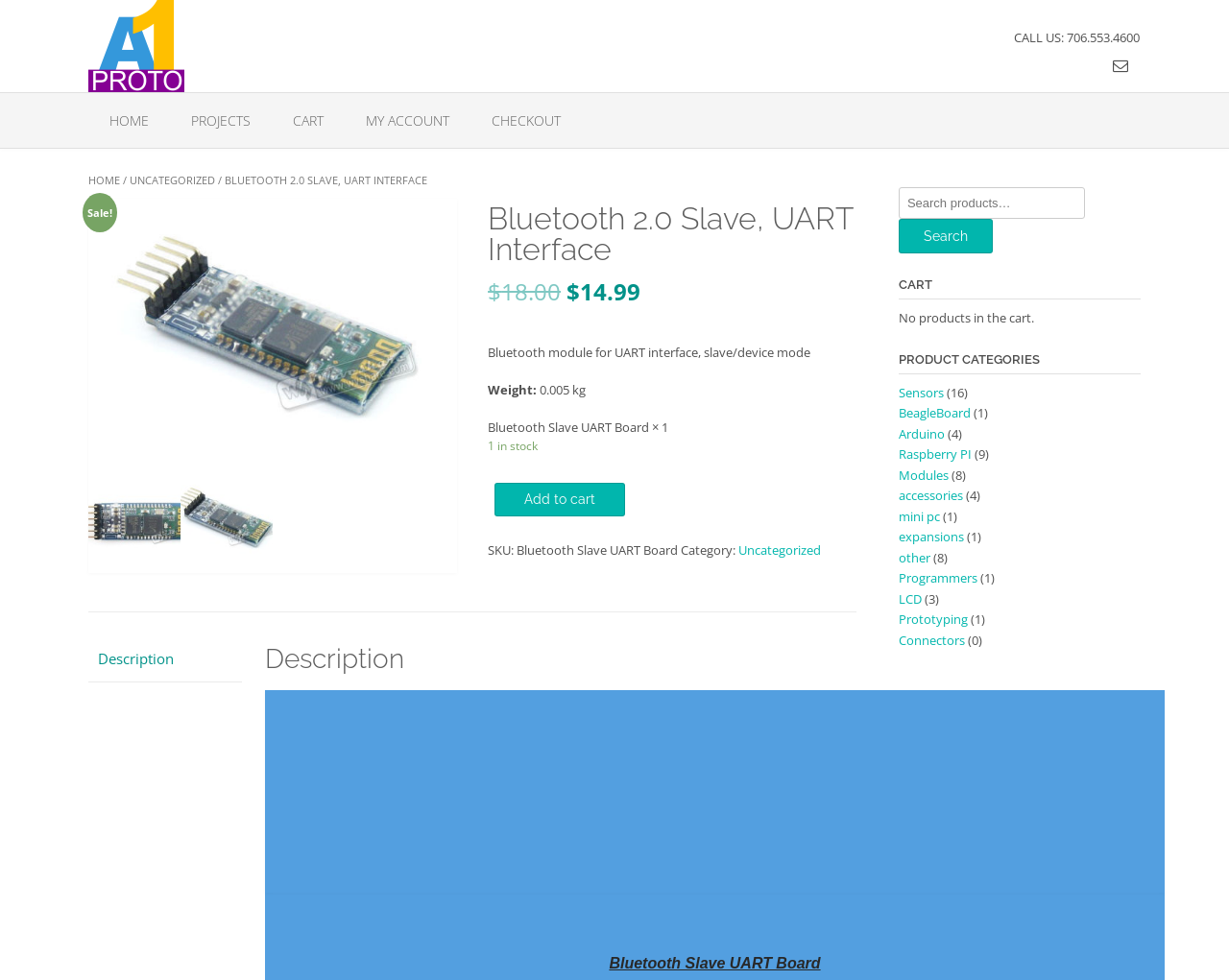Locate the bounding box coordinates for the element described below: "title="s-l500 (6)"". The coordinates must be four float values between 0 and 1, formatted as [left, top, right, bottom].

[0.072, 0.485, 0.147, 0.579]